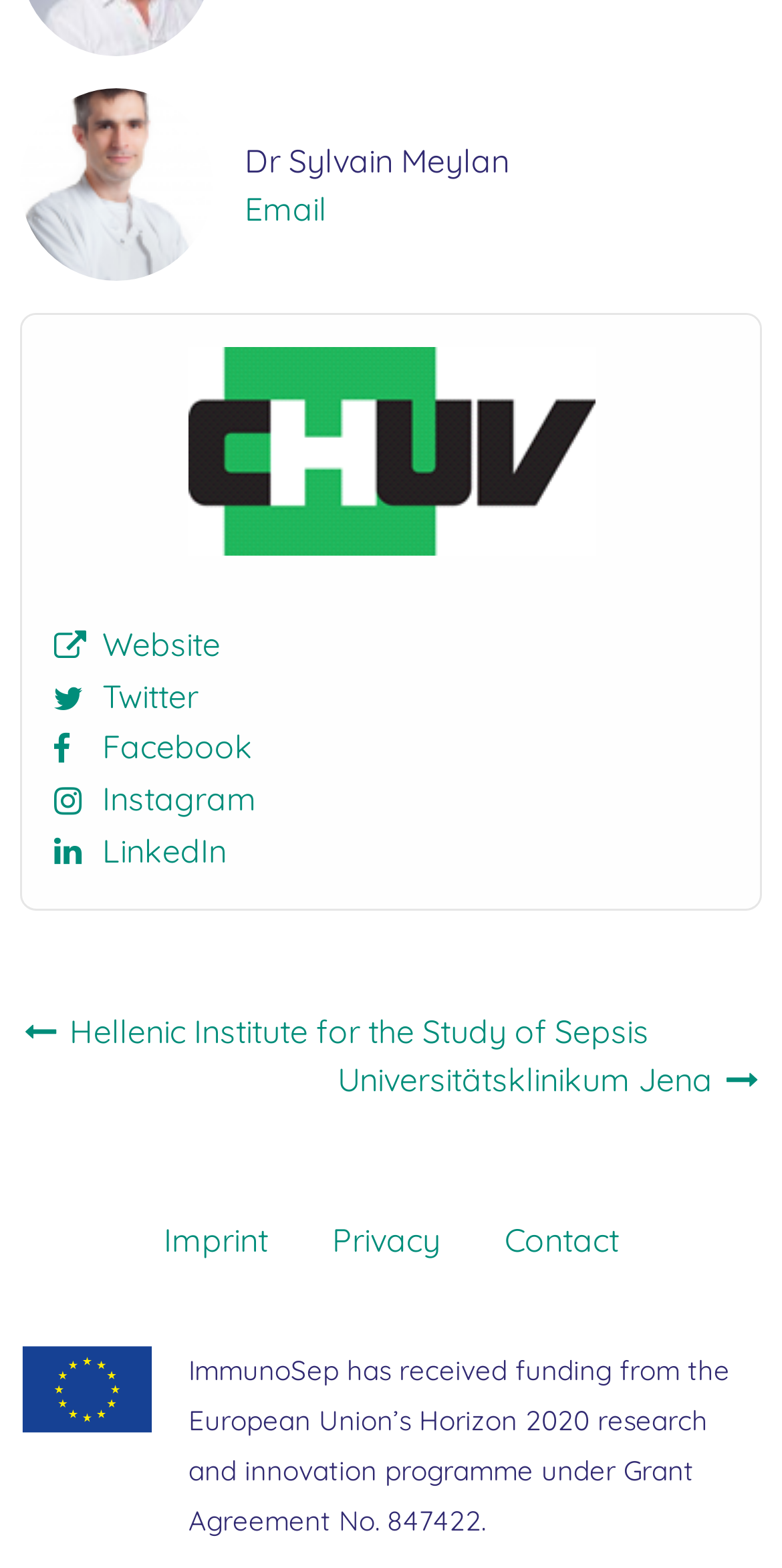Identify the bounding box coordinates of the element to click to follow this instruction: 'Contact us'. Ensure the coordinates are four float values between 0 and 1, provided as [left, top, right, bottom].

[0.604, 0.77, 0.832, 0.811]